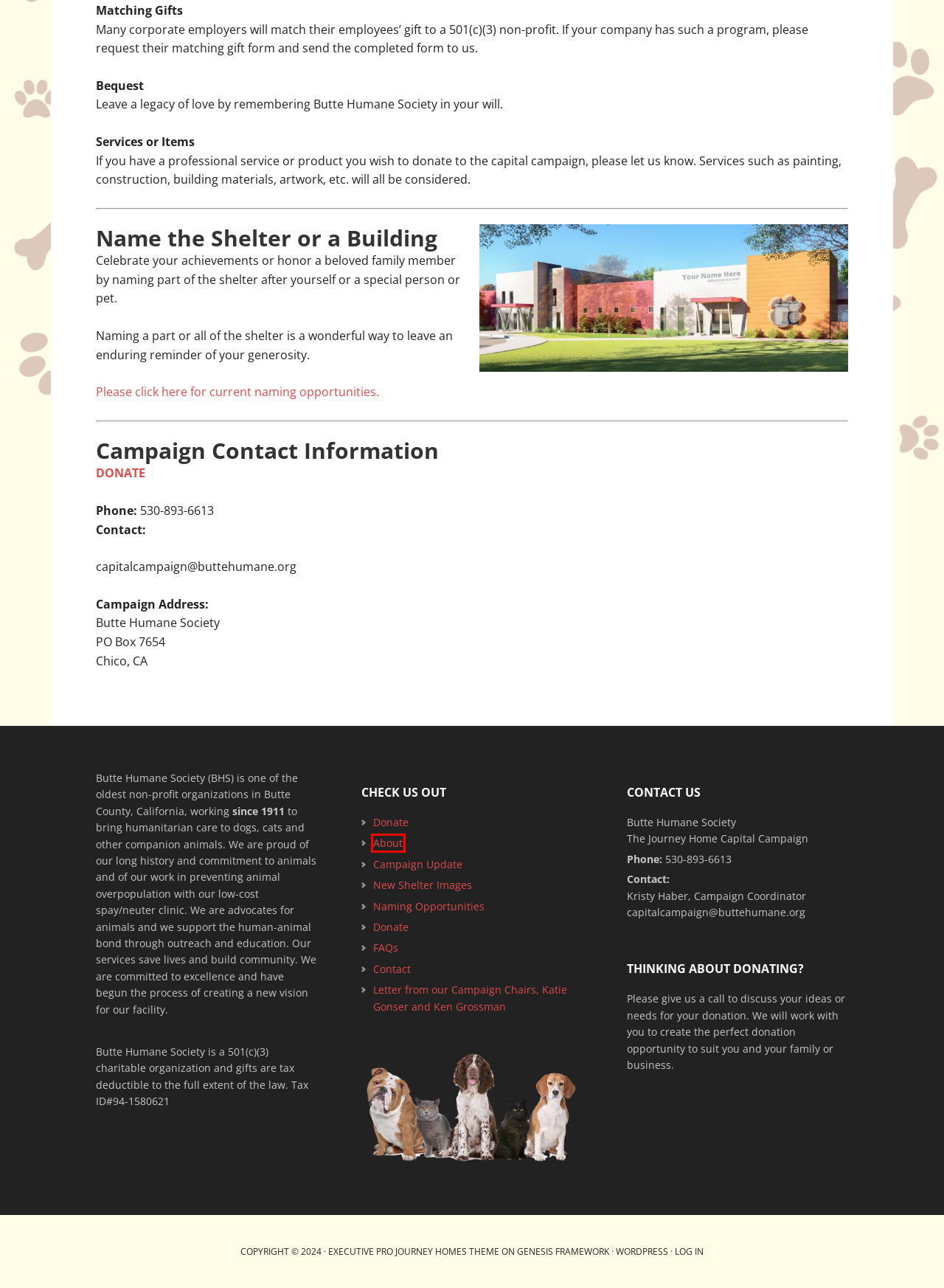Evaluate the webpage screenshot and identify the element within the red bounding box. Select the webpage description that best fits the new webpage after clicking the highlighted element. Here are the candidates:
A. Contact
B. FAQs
C. Blog Tool, Publishing Platform, and CMS – WordPress.org
D. Naming Opportunities
E. The Journey Home…
F. Log In ‹ The Journey Home — WordPress
G. Letter from our Campaign Chairs, Katie Gonser and Ken Grossman
H. Butte Humane Society - KFTConversion - 12345   | Kindful

E